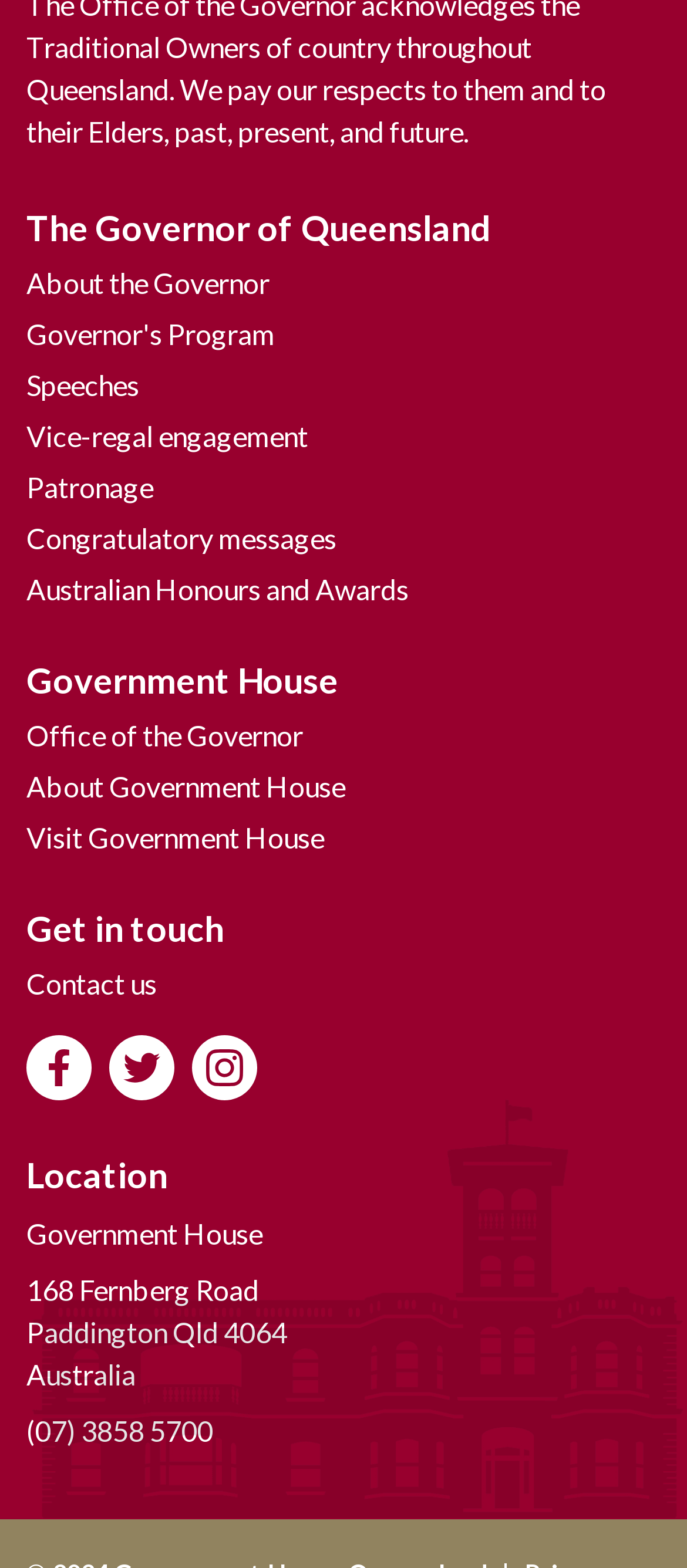What social media platforms does the Governor have?
Based on the screenshot, provide a one-word or short-phrase response.

Facebook, Twitter, Instagram